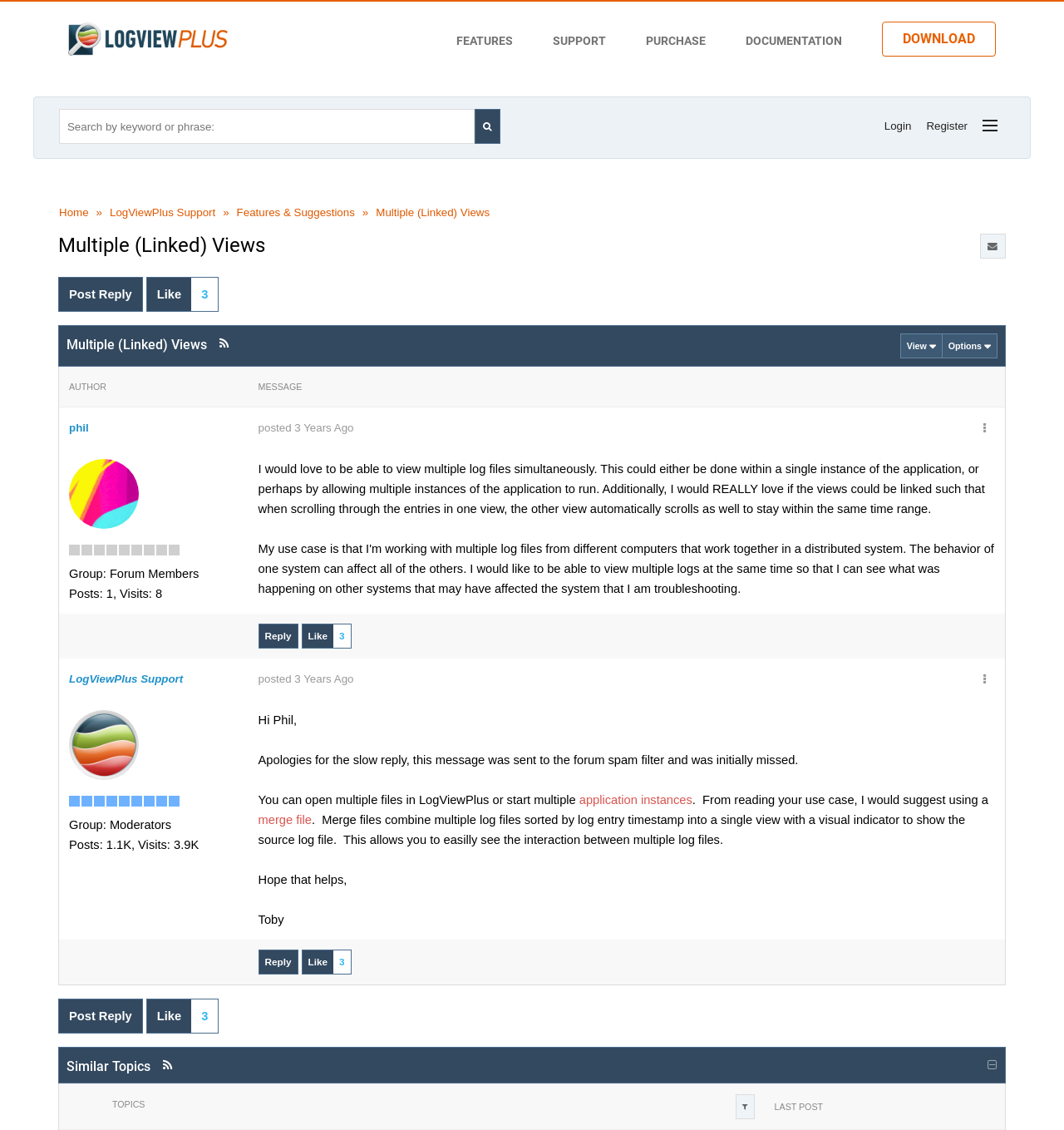Please determine the bounding box coordinates for the UI element described as: "posted 3 Years Ago".

[0.243, 0.595, 0.332, 0.606]